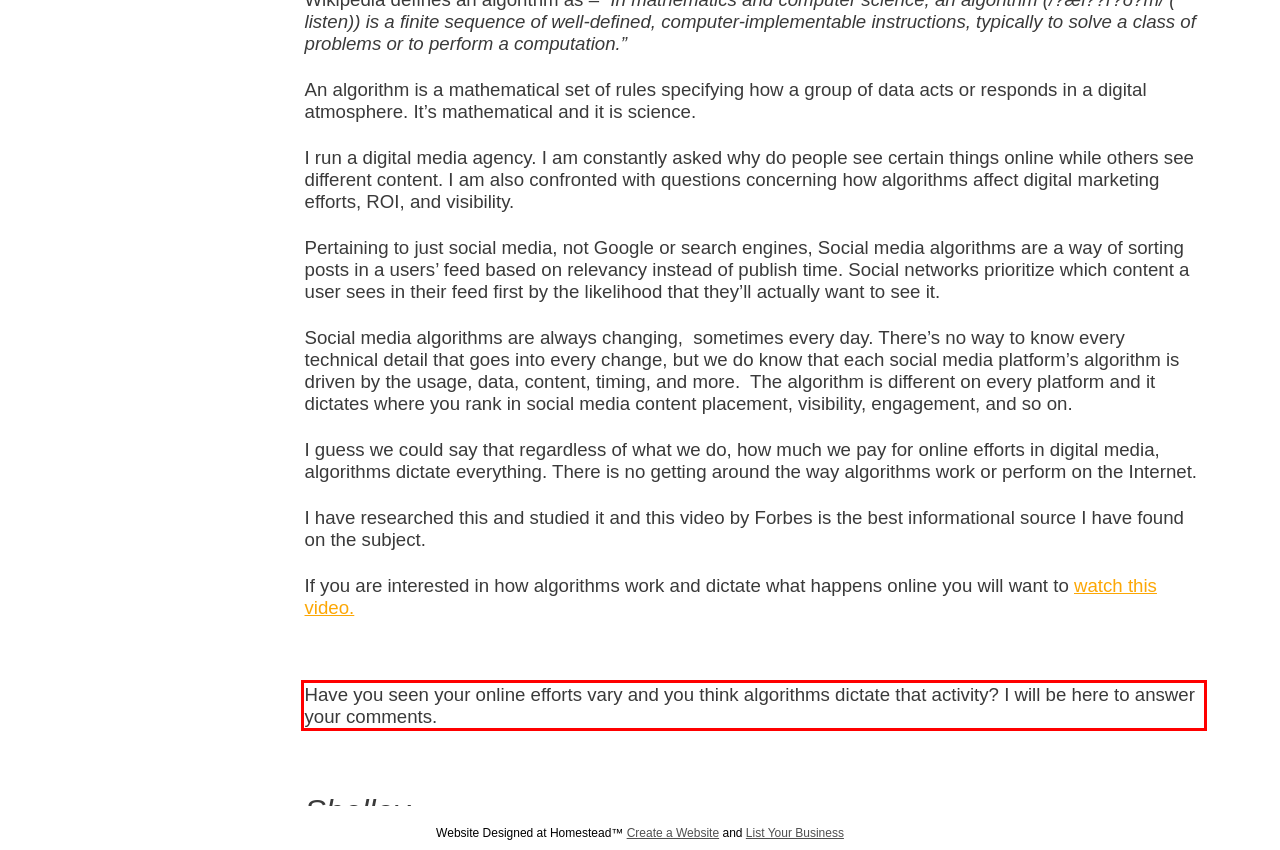With the given screenshot of a webpage, locate the red rectangle bounding box and extract the text content using OCR.

Have you seen your online efforts vary and you think algorithms dictate that activity? I will be here to answer your comments.